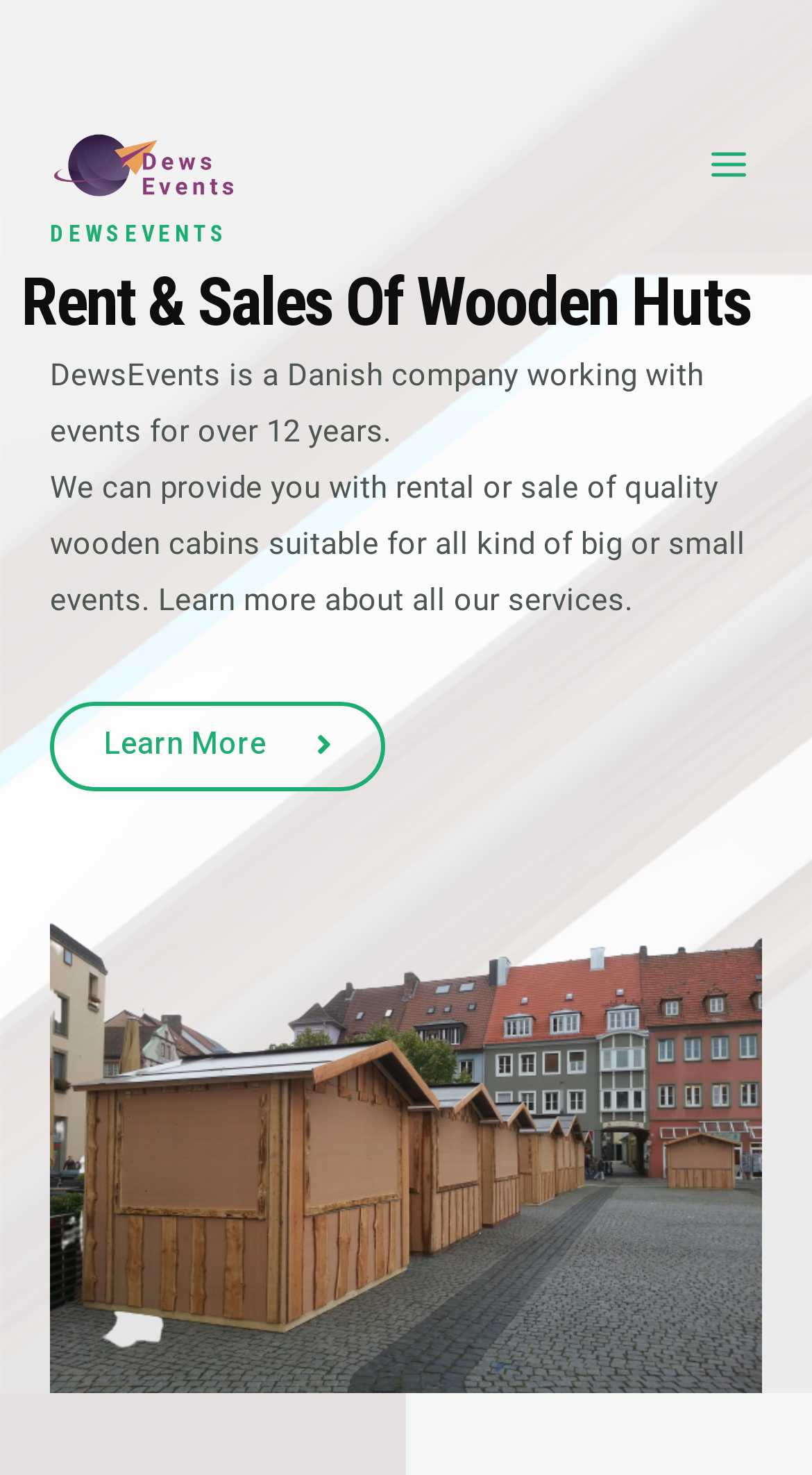What services do they provide?
From the image, provide a succinct answer in one word or a short phrase.

Rental or sale of wooden cabins